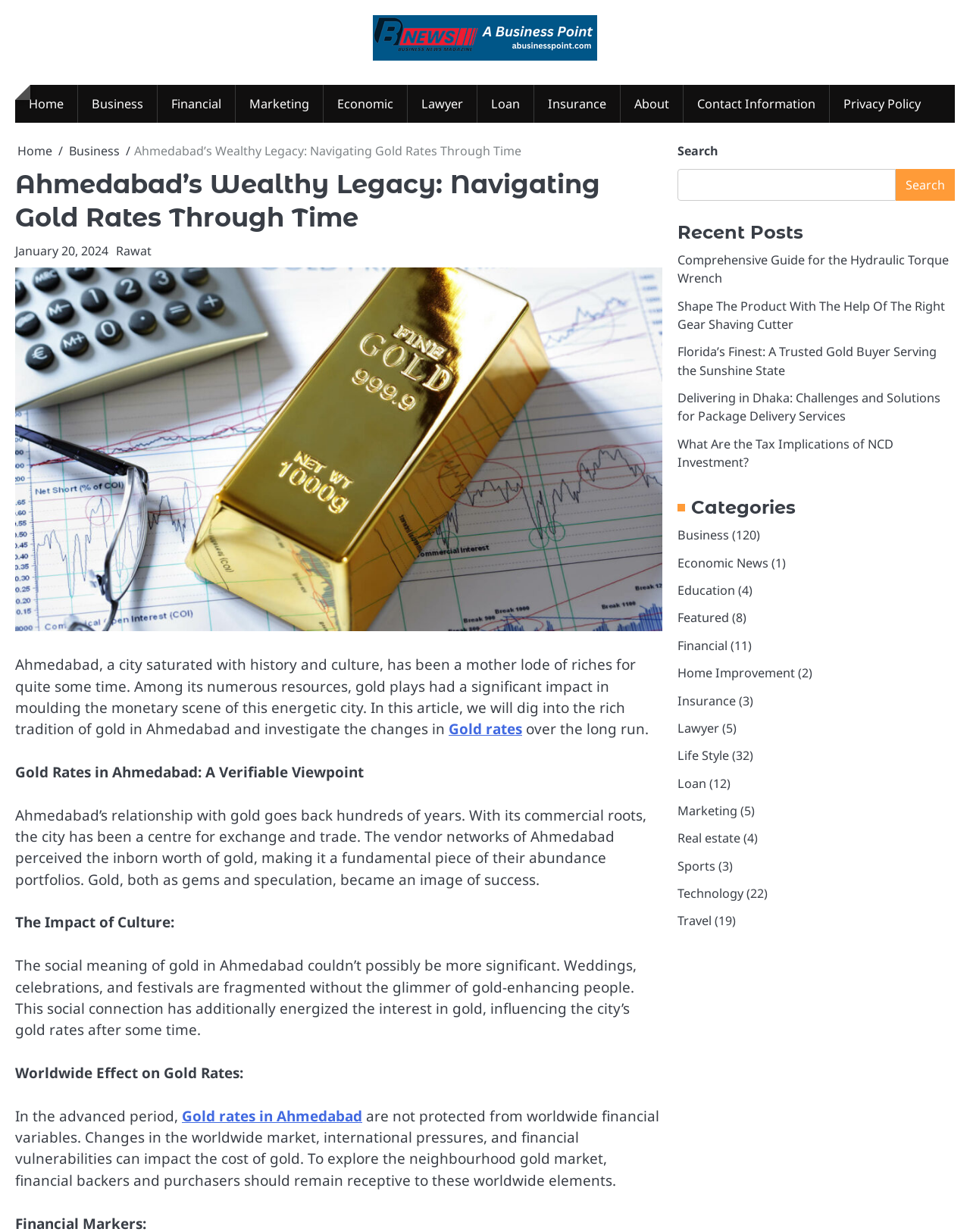Please indicate the bounding box coordinates for the clickable area to complete the following task: "Click on the 'Home' link". The coordinates should be specified as four float numbers between 0 and 1, i.e., [left, top, right, bottom].

[0.016, 0.069, 0.08, 0.1]